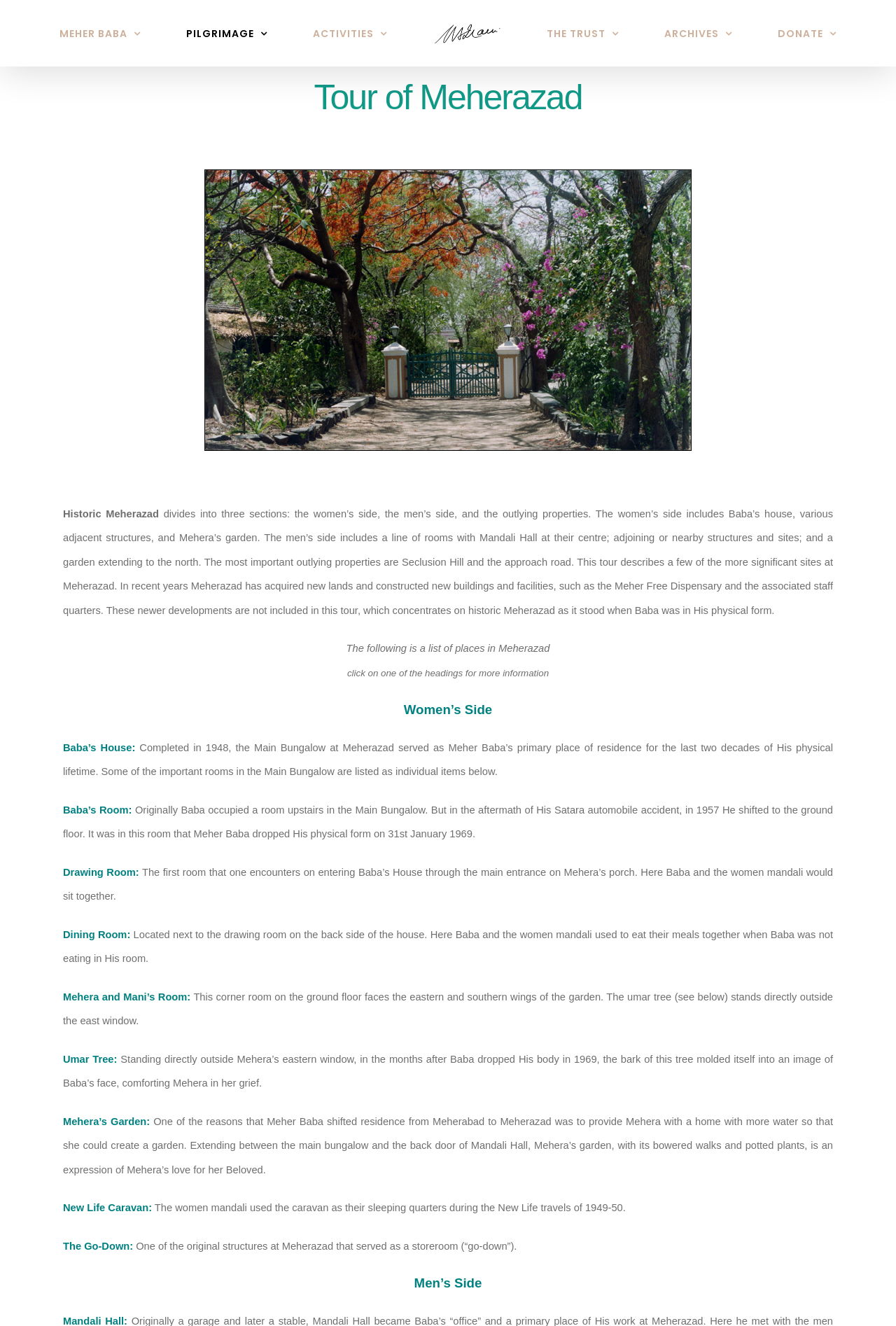Identify the bounding box coordinates of the section that should be clicked to achieve the task described: "Go to top of the page".

[0.904, 0.657, 0.941, 0.676]